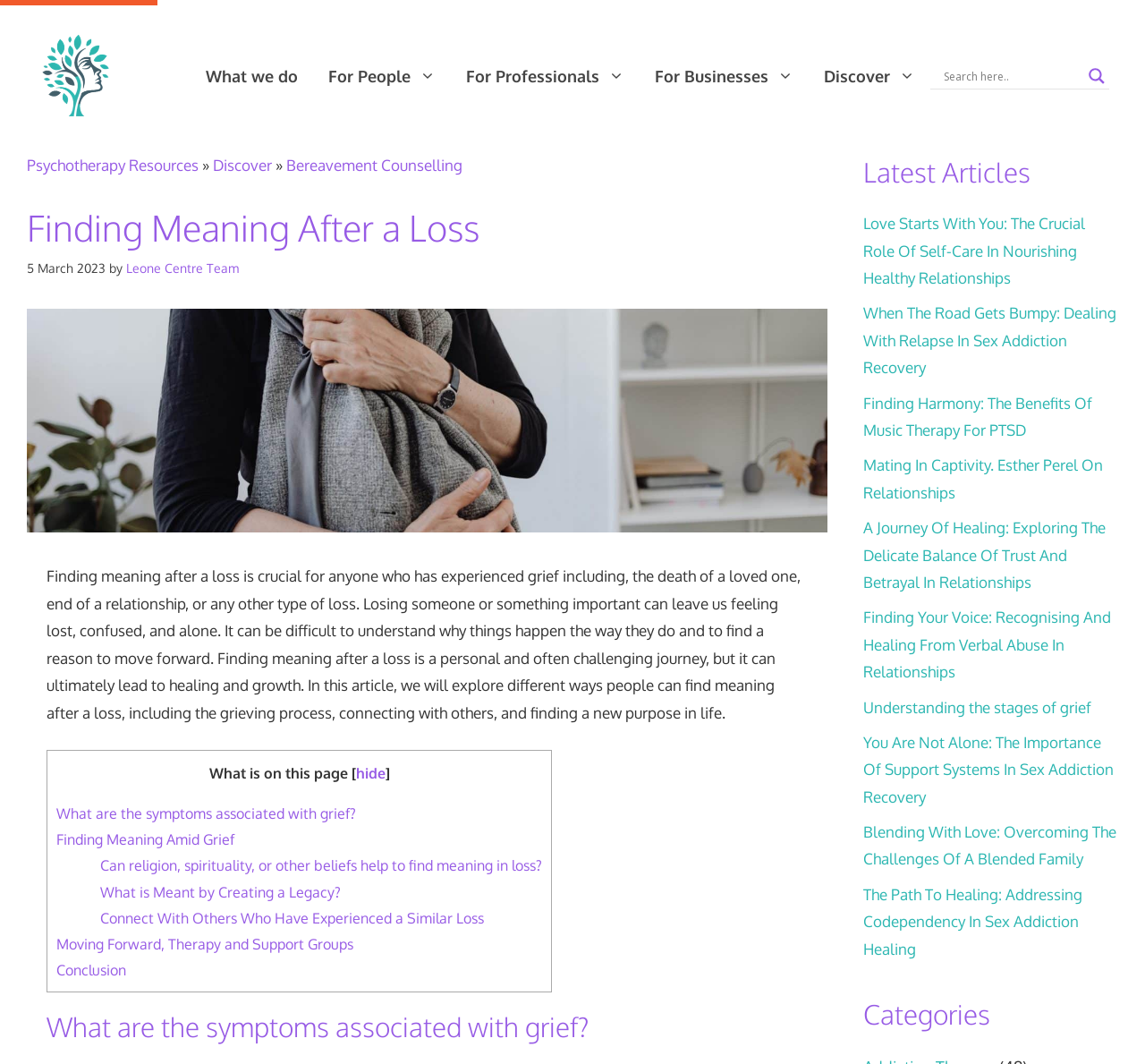Identify the bounding box for the described UI element: "Discover".

[0.706, 0.055, 0.812, 0.088]